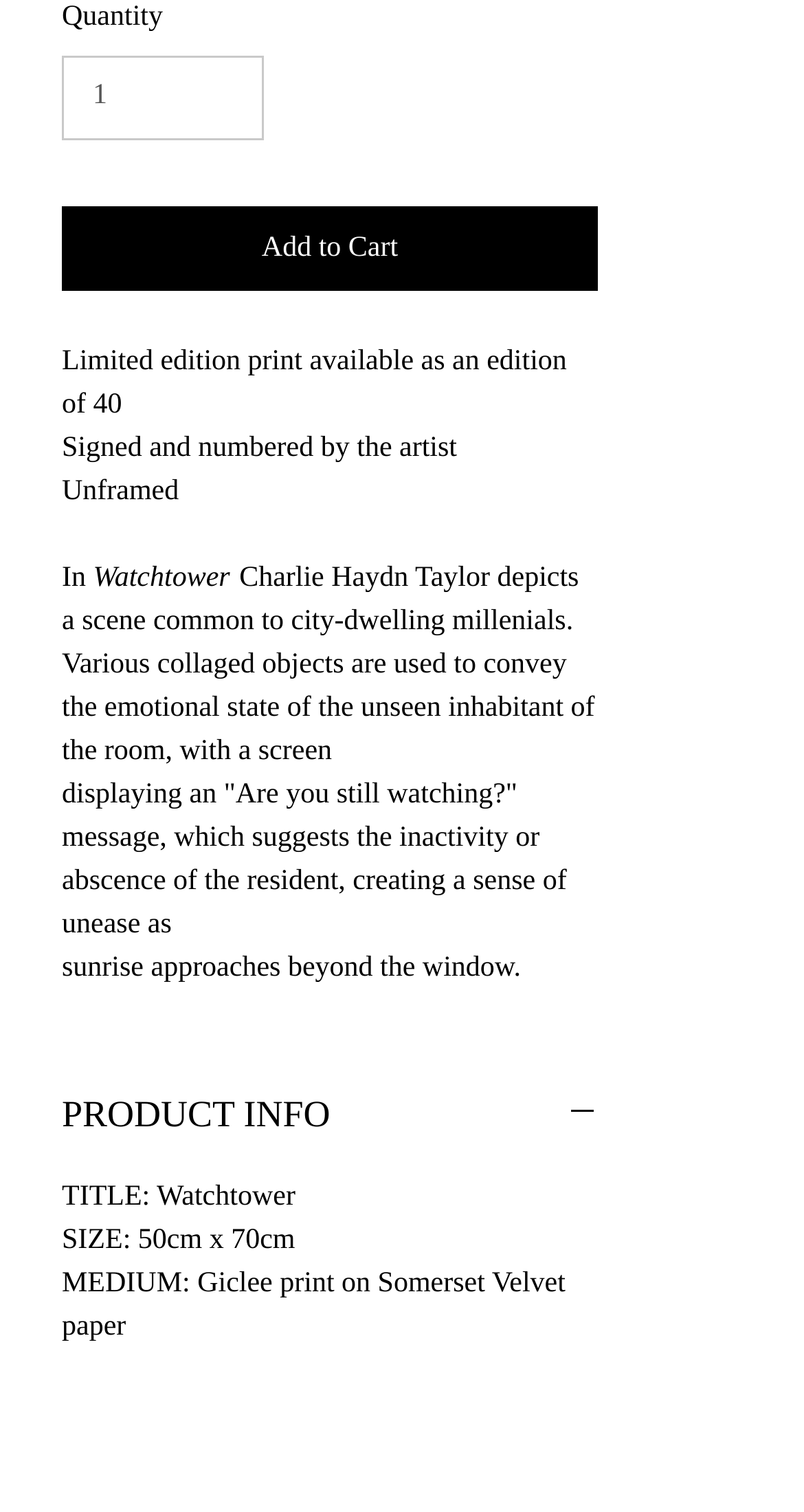Provide a single word or phrase to answer the given question: 
What is the size of the artwork?

50cm x 70cm